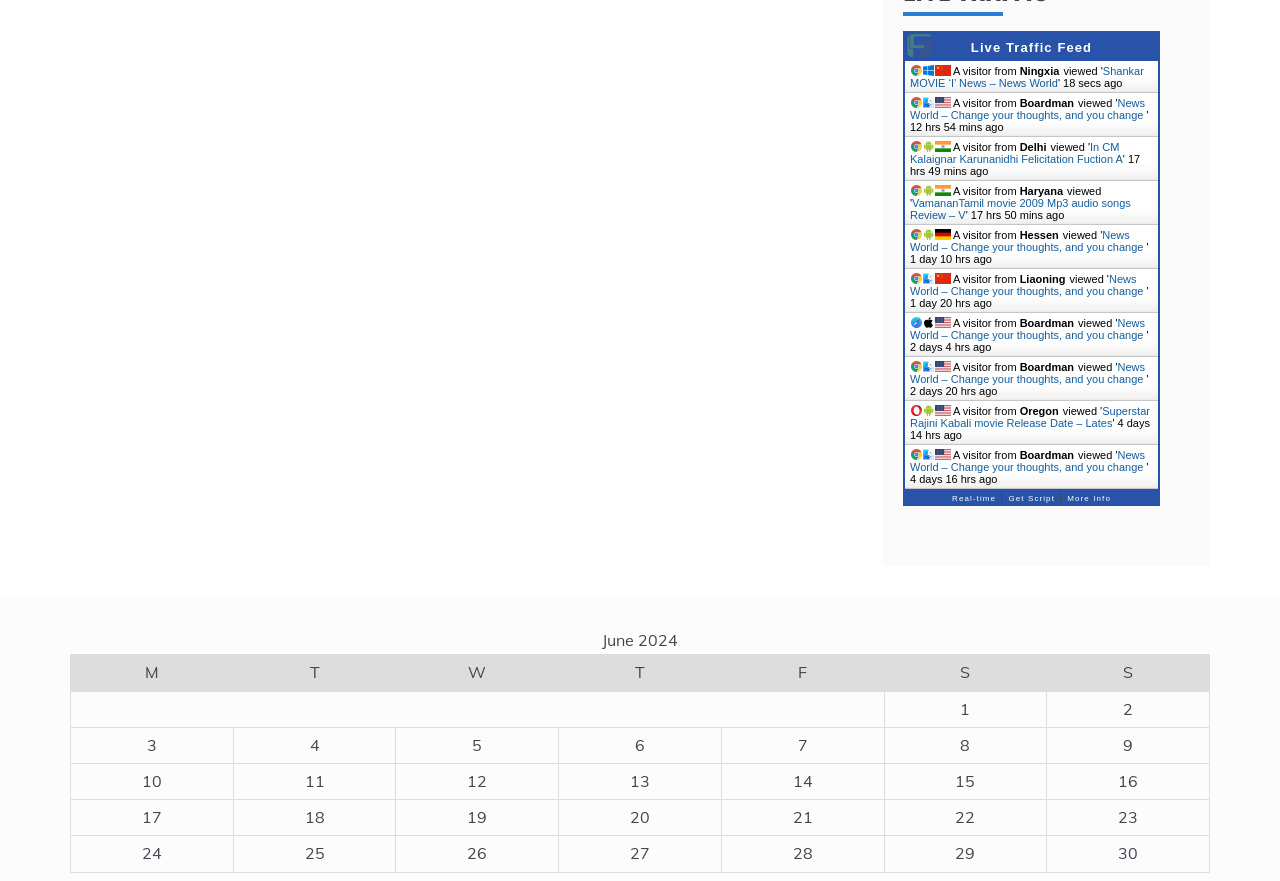Please find the bounding box coordinates in the format (top-left x, top-left y, bottom-right x, bottom-right y) for the given element description. Ensure the coordinates are floating point numbers between 0 and 1. Description: More Info

[0.834, 0.554, 0.868, 0.571]